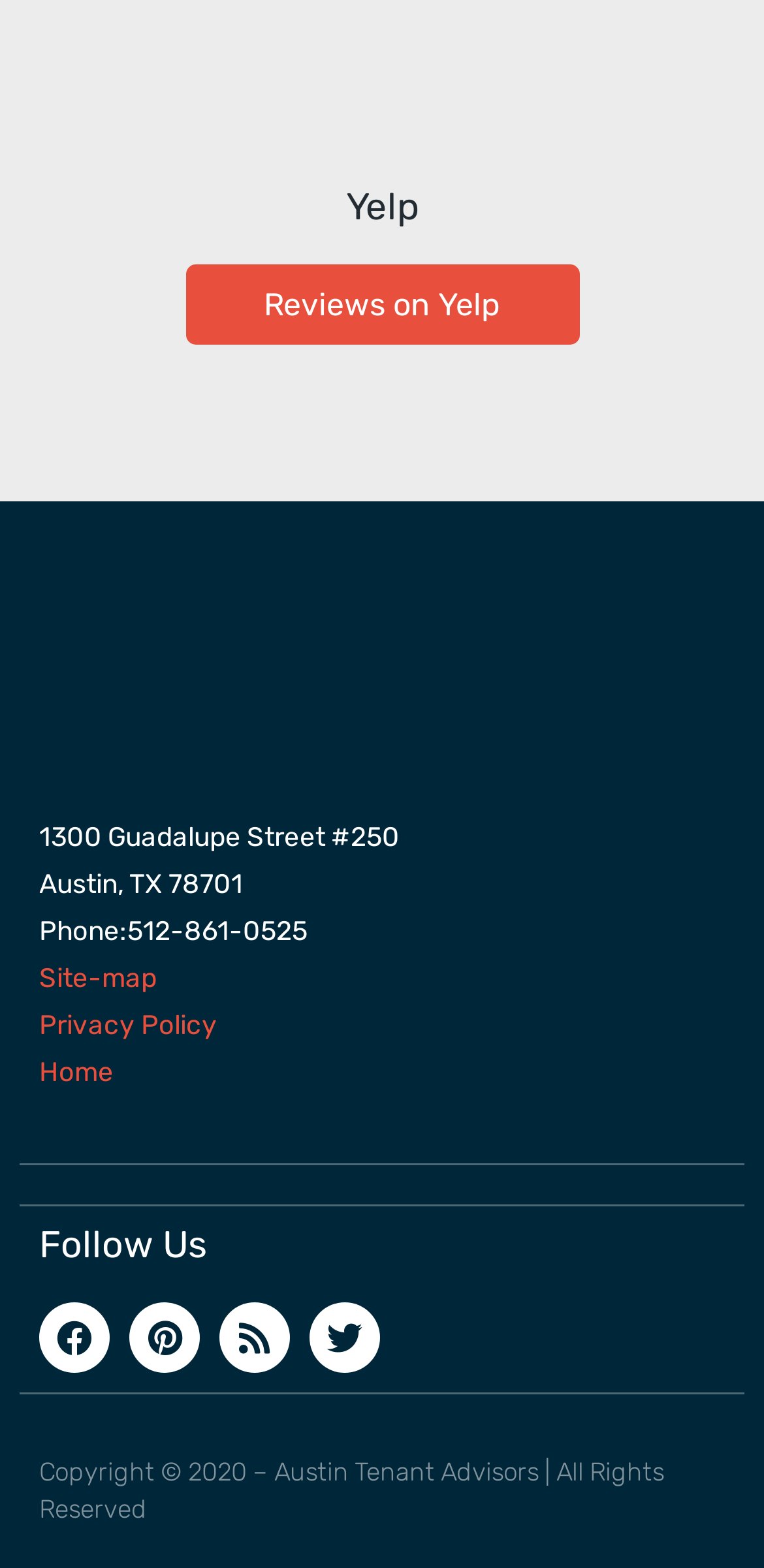What is the name of the office space rental agency?
Examine the webpage screenshot and provide an in-depth answer to the question.

The name of the office space rental agency can be found in the image description 'Austin Tenant Advisors Office Space Rental Agency' at the top of the webpage.